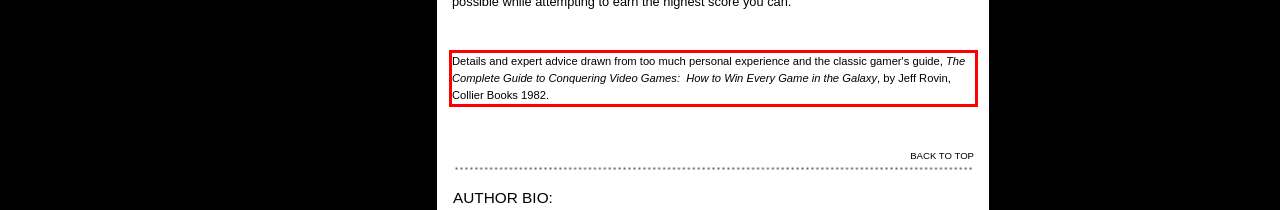You have a screenshot of a webpage with a UI element highlighted by a red bounding box. Use OCR to obtain the text within this highlighted area.

Details and expert advice drawn from too much personal experience and the classic gamer's guide, The Complete Guide to Conquering Video Games: How to Win Every Game in the Galaxy, by Jeff Rovin, Collier Books 1982.